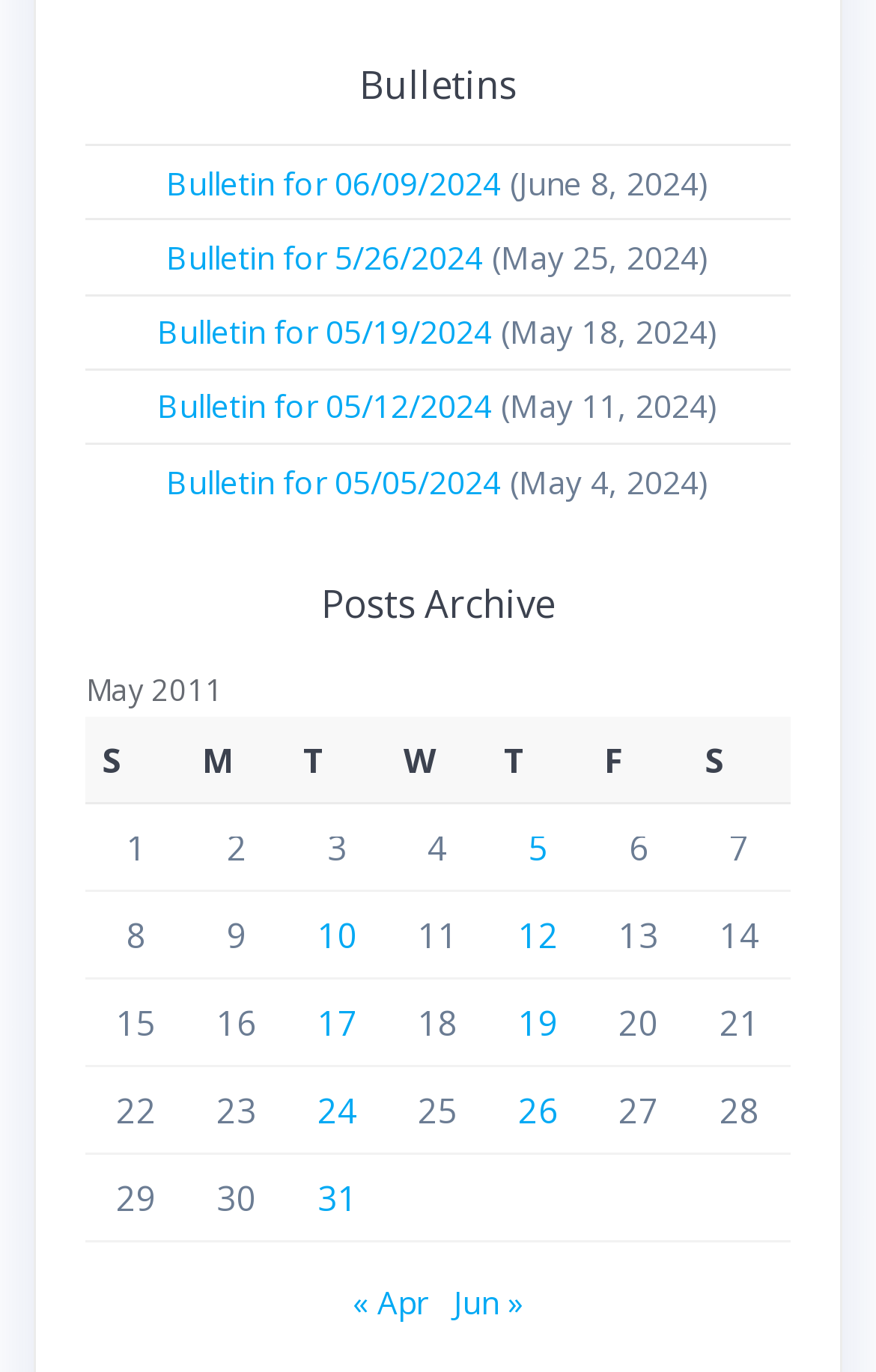What is the navigation option to go to the next month?
Using the image as a reference, deliver a detailed and thorough answer to the question.

The navigation option to go to the next month is 'Jun »', which is located at the bottom of the webpage.